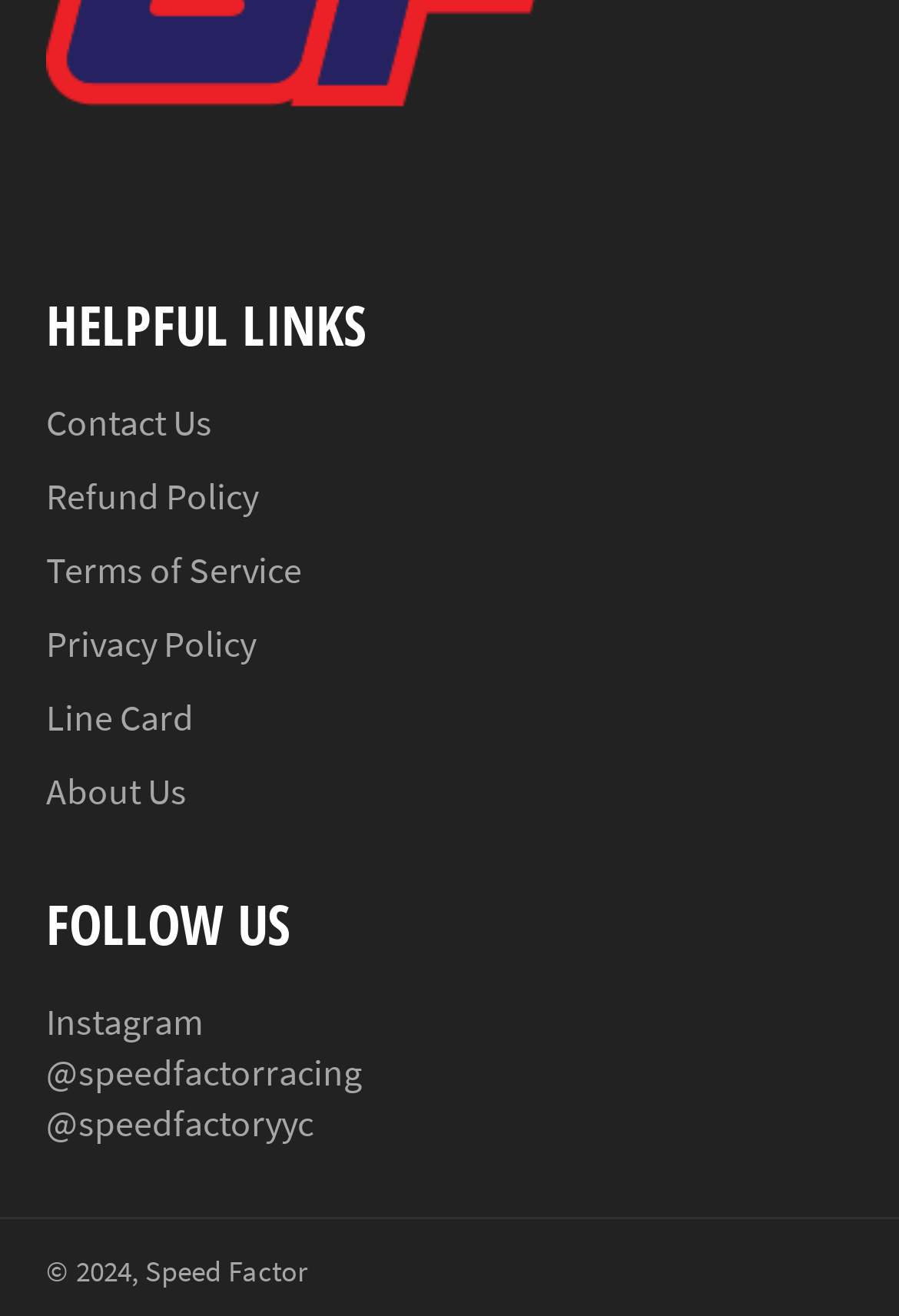Please determine the bounding box coordinates of the element to click in order to execute the following instruction: "Follow on Instagram". The coordinates should be four float numbers between 0 and 1, specified as [left, top, right, bottom].

[0.051, 0.798, 0.403, 0.833]